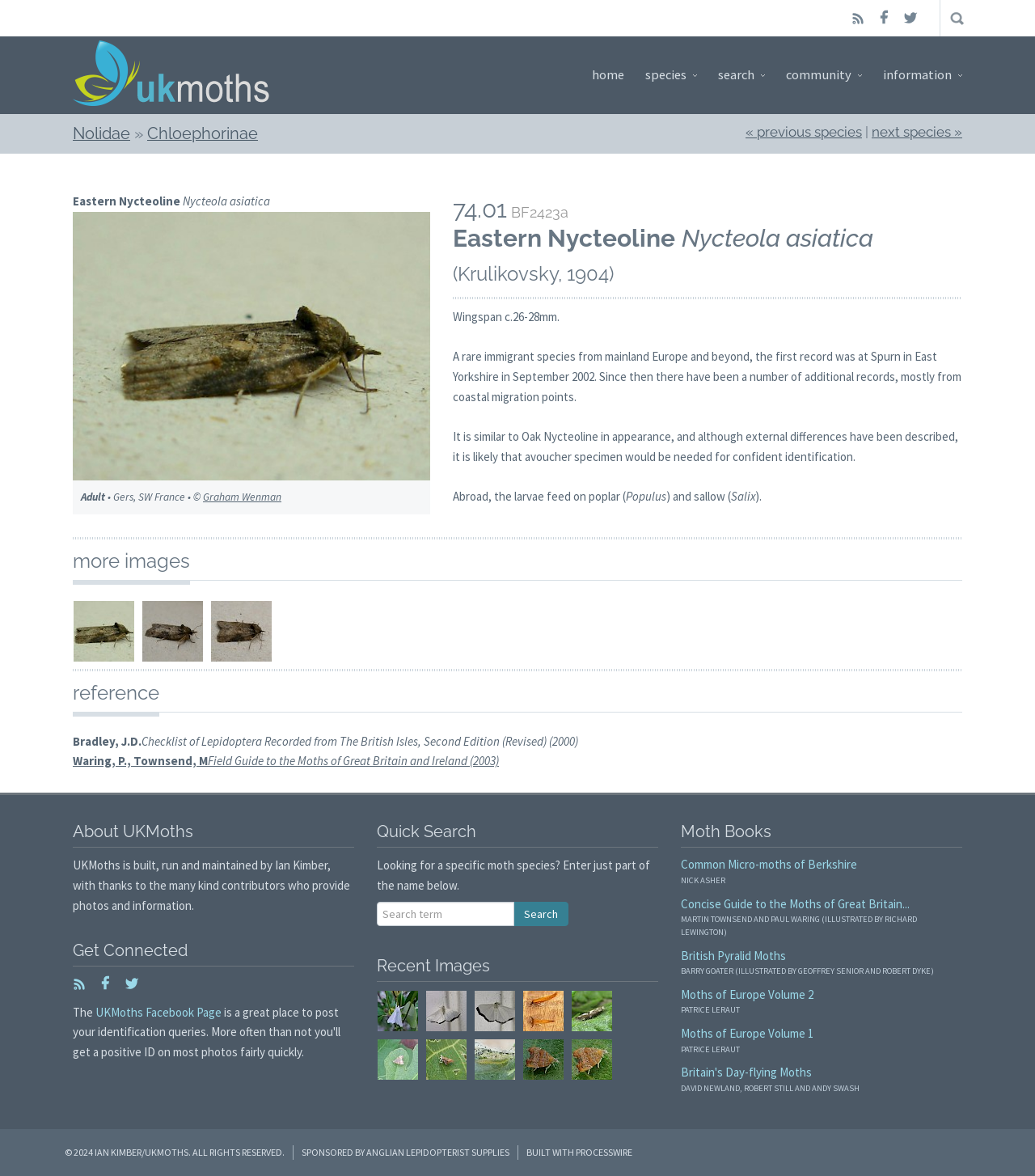Show me the bounding box coordinates of the clickable region to achieve the task as per the instruction: "view the details of Elm Spanworm Ennomos subsignaria".

[0.364, 0.842, 0.403, 0.878]